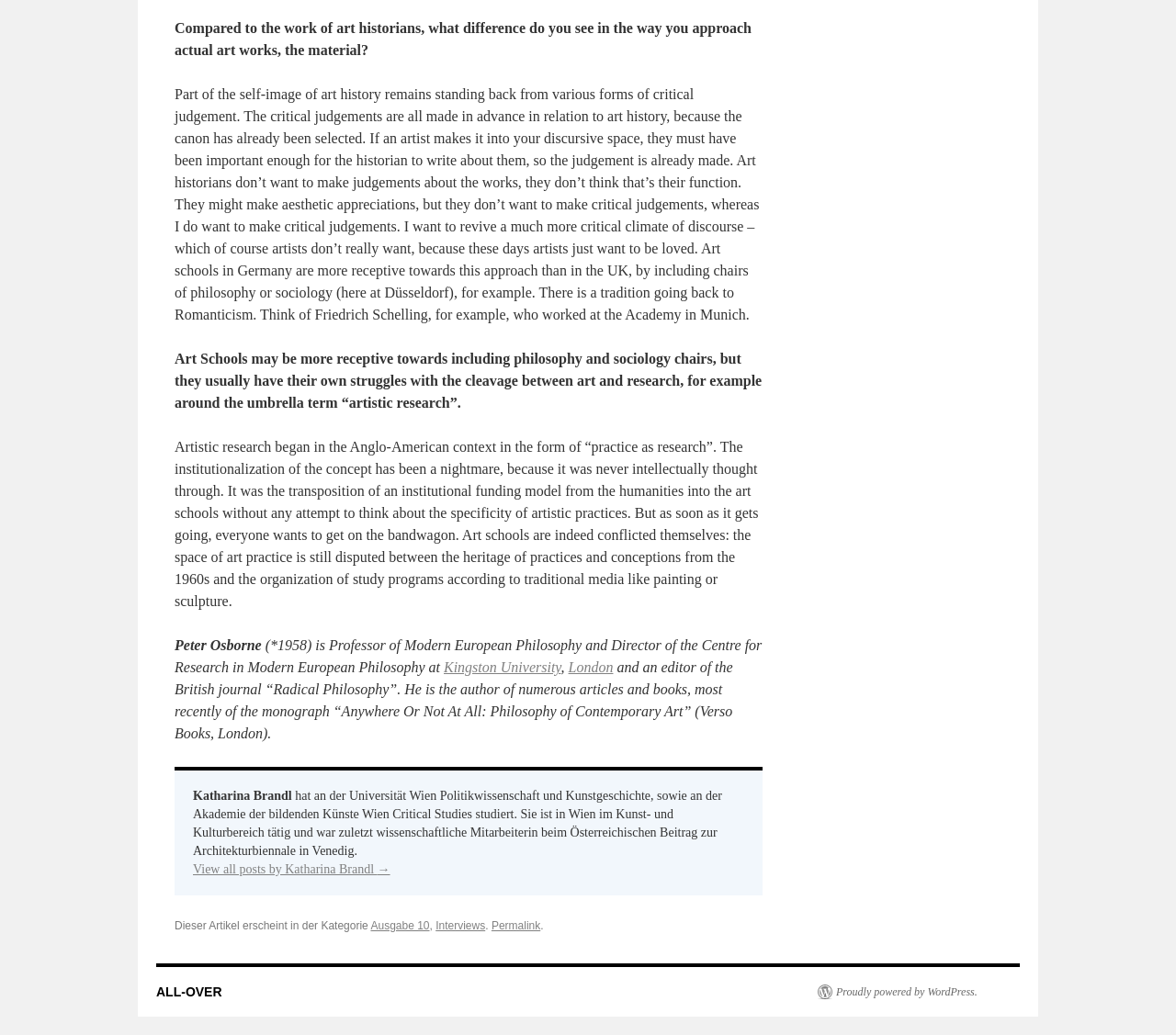Please find the bounding box coordinates for the clickable element needed to perform this instruction: "Read the article about collecting virtual-reality art".

None